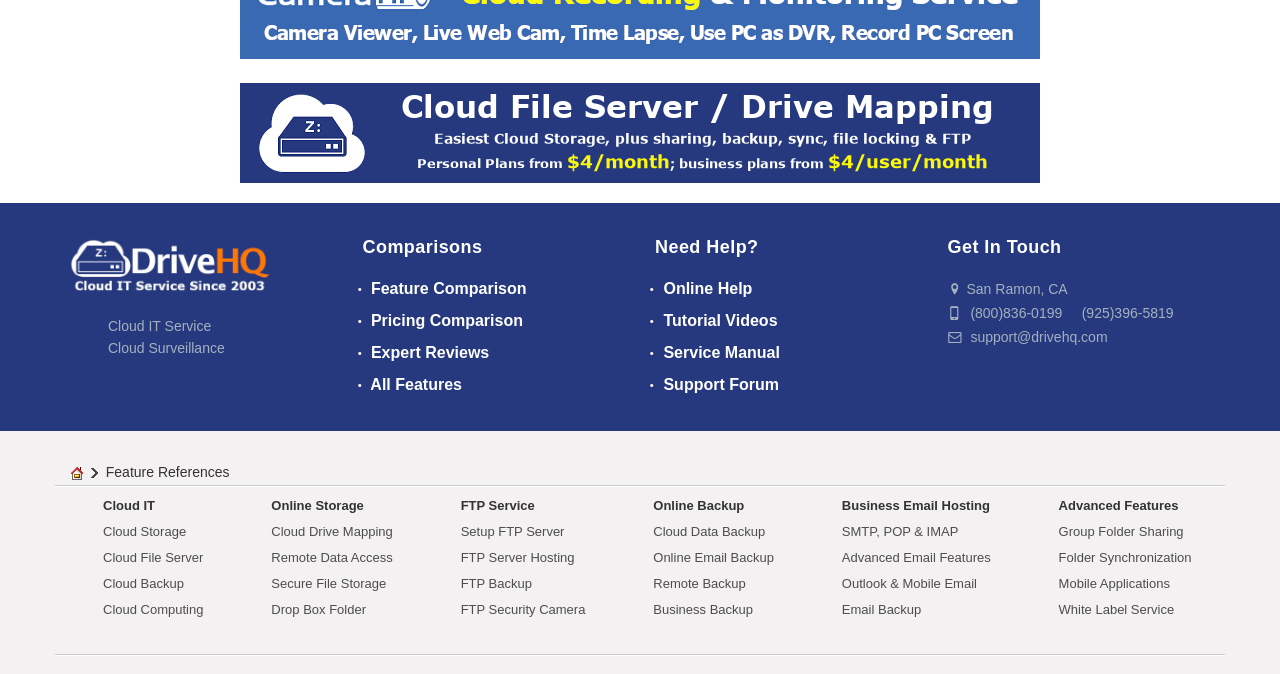What is the purpose of the 'Feature Comparison' link?
Please describe in detail the information shown in the image to answer the question.

The purpose of the 'Feature Comparison' link is to allow users to compare the features of different services or products offered by DriveHQ, which can be found in the 'Comparisons' section.